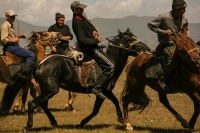Detail the scene depicted in the image with as much precision as possible.

The image captures a dynamic scene of horsemen in motion against a picturesque backdrop of the Kyrgyz plateau. The riders, dressed in traditional garb, confidently maneuver their horses across an open expanse of grassland. There are four men, each mounted on sturdy steeds, showcasing their skilled horsemanship amidst a vibrant display of energy and culture. The landscape is vast and mountainous, conveying a sense of freedom and the wilderness that is characteristic of this region. The photograph vividly illustrates a moment of camaraderie and excitement, likely part of a celebration or traditional event, echoing the rich heritage of Kyrgyz equestrian culture. This image, part of Matilde Castagna's collection, embodies both the spirit of adventure and the connection to the land and traditions of Kyrgyzstan.